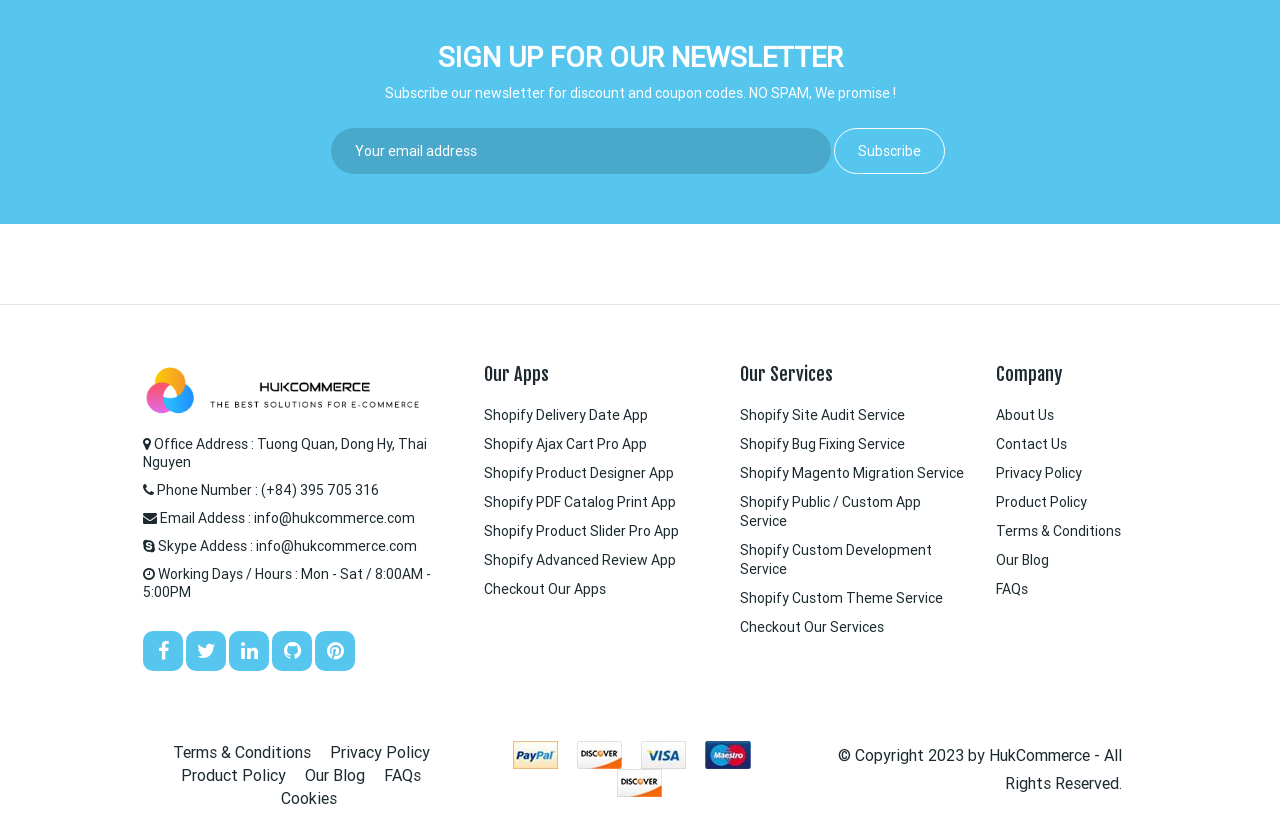Please provide a one-word or phrase answer to the question: 
What is the company's office address?

Tuong Quan, Dong Hy, Thai Nguyen